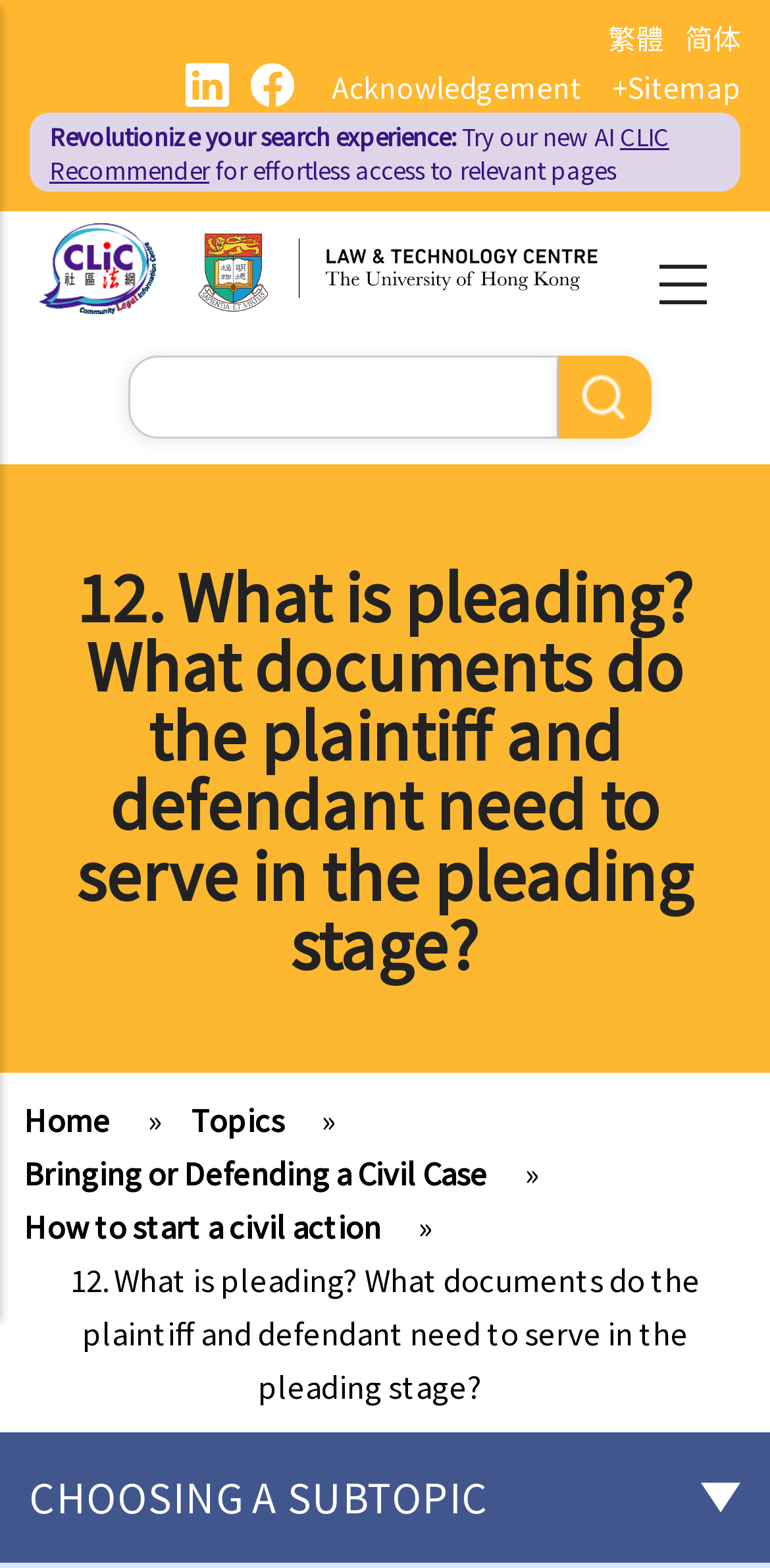Using the provided element description: "parent_node: Acknowledgement", determine the bounding box coordinates of the corresponding UI element in the screenshot.

[0.297, 0.041, 0.403, 0.068]